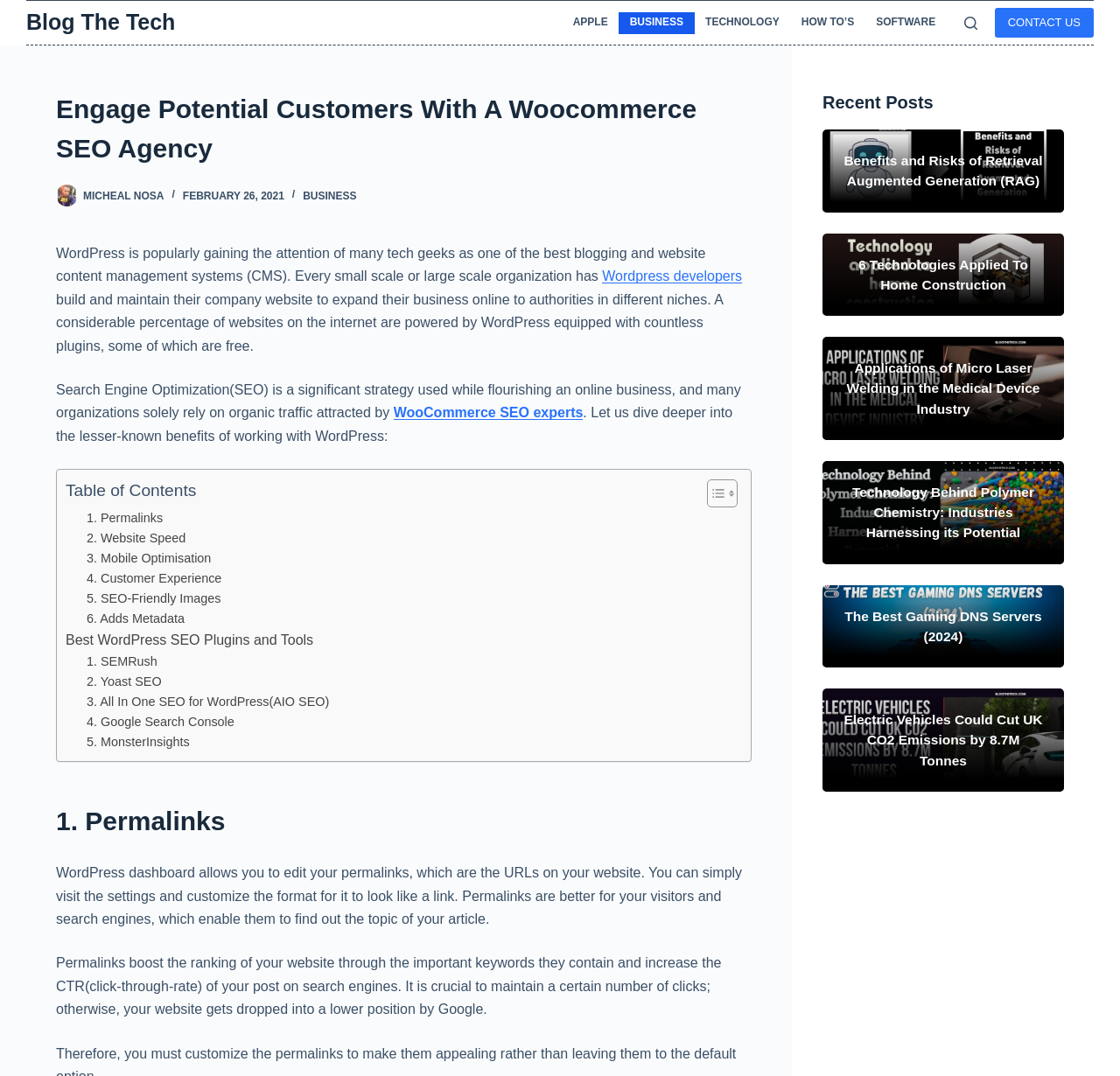Determine the bounding box coordinates of the section to be clicked to follow the instruction: "Click on the 'CONTACT US' link". The coordinates should be given as four float numbers between 0 and 1, formatted as [left, top, right, bottom].

[0.888, 0.007, 0.977, 0.035]